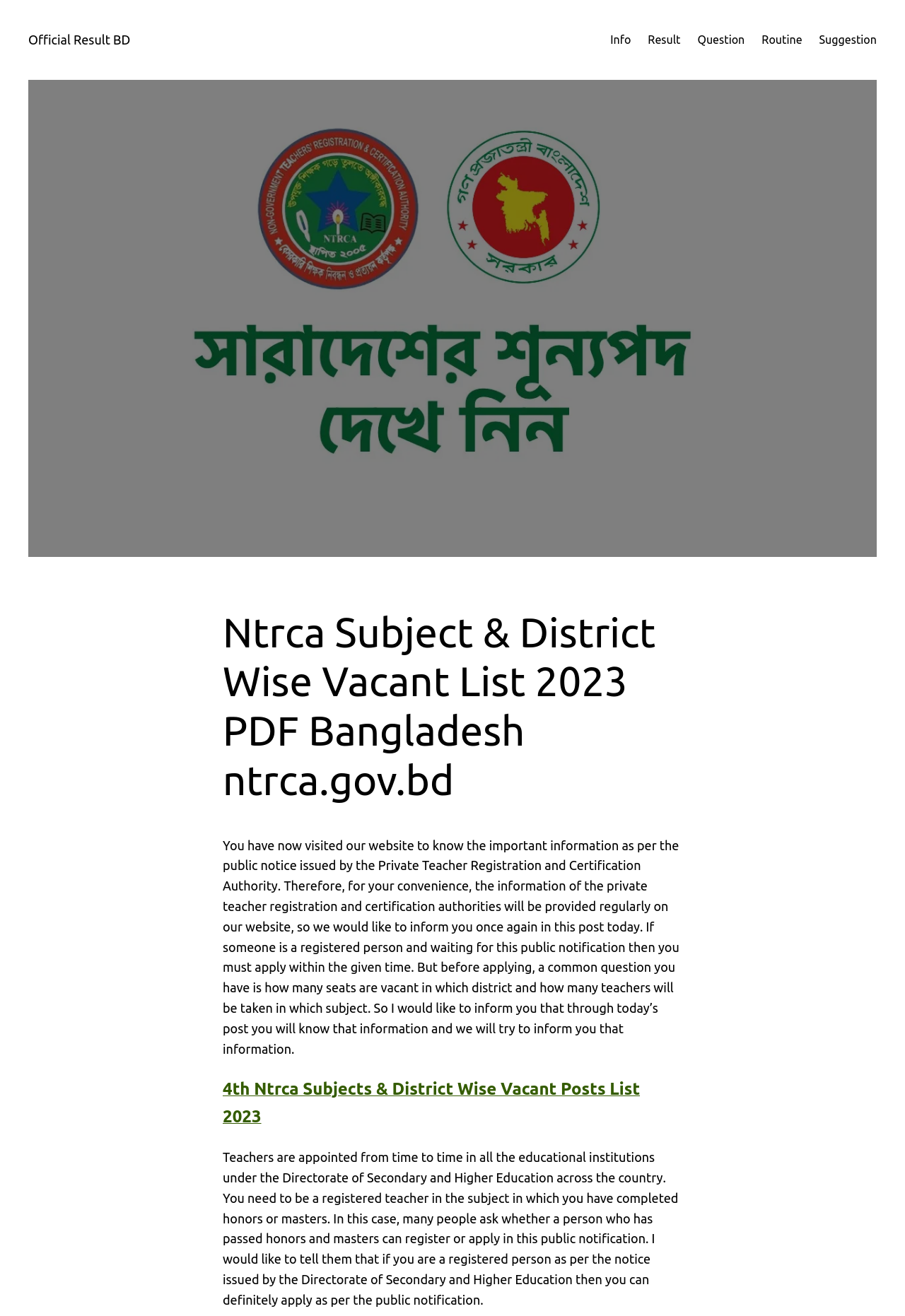Please find the bounding box coordinates (top-left x, top-left y, bottom-right x, bottom-right y) in the screenshot for the UI element described as follows: Suggestion

[0.905, 0.023, 0.969, 0.037]